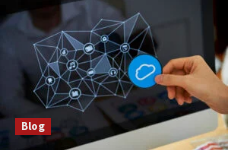Using the image as a reference, answer the following question in as much detail as possible:
What is the purpose of the 'Blog' link?

The 'Blog' link is visible in the corner of the image, indicating that further reading or insights are available on the topic of cloud computing for small businesses, as suggested by the accompanying text.